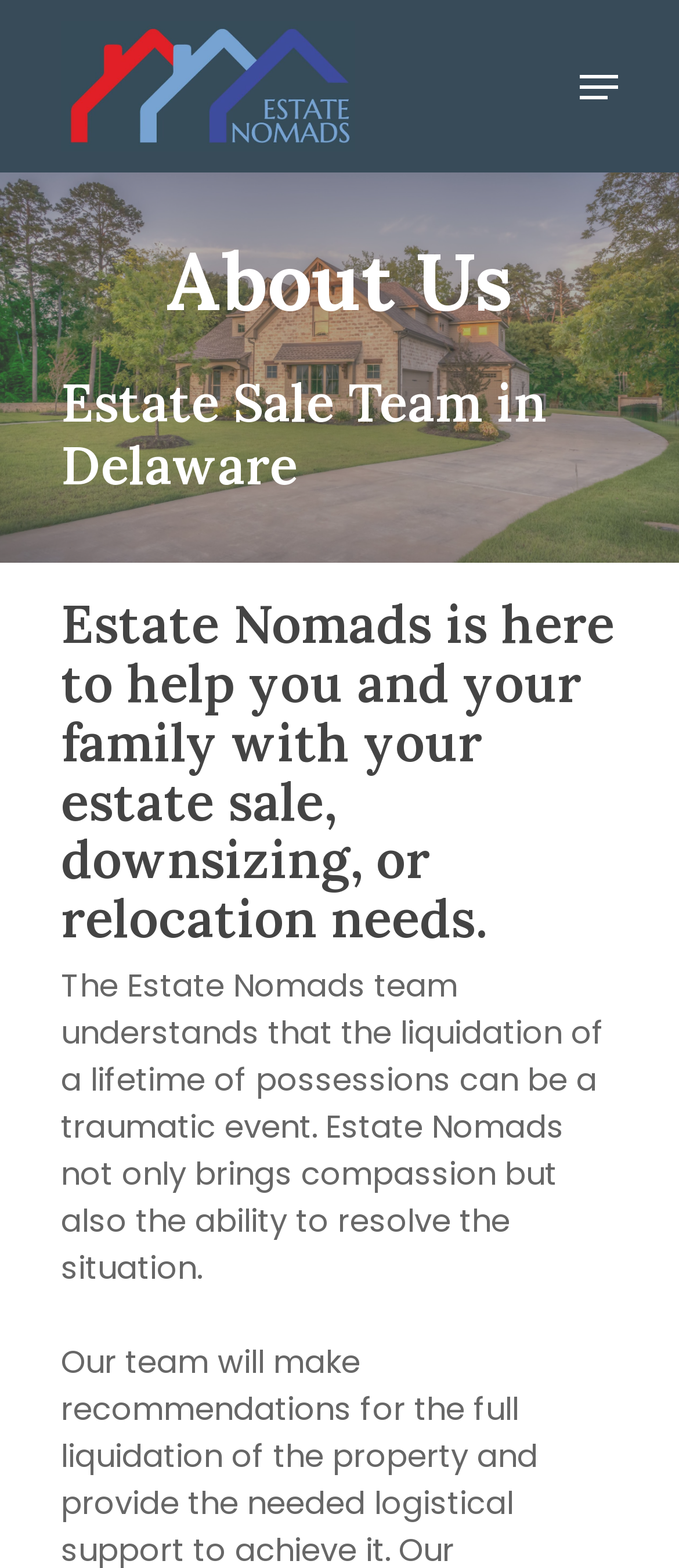What is the purpose of Estate Nomads?
Please give a detailed and elaborate answer to the question based on the image.

The purpose of Estate Nomads can be inferred from the heading 'Estate Nomads is here to help you and your family with your estate sale, downsizing, or relocation needs.' which suggests that they provide services related to estate sales, downsizing, and relocation.